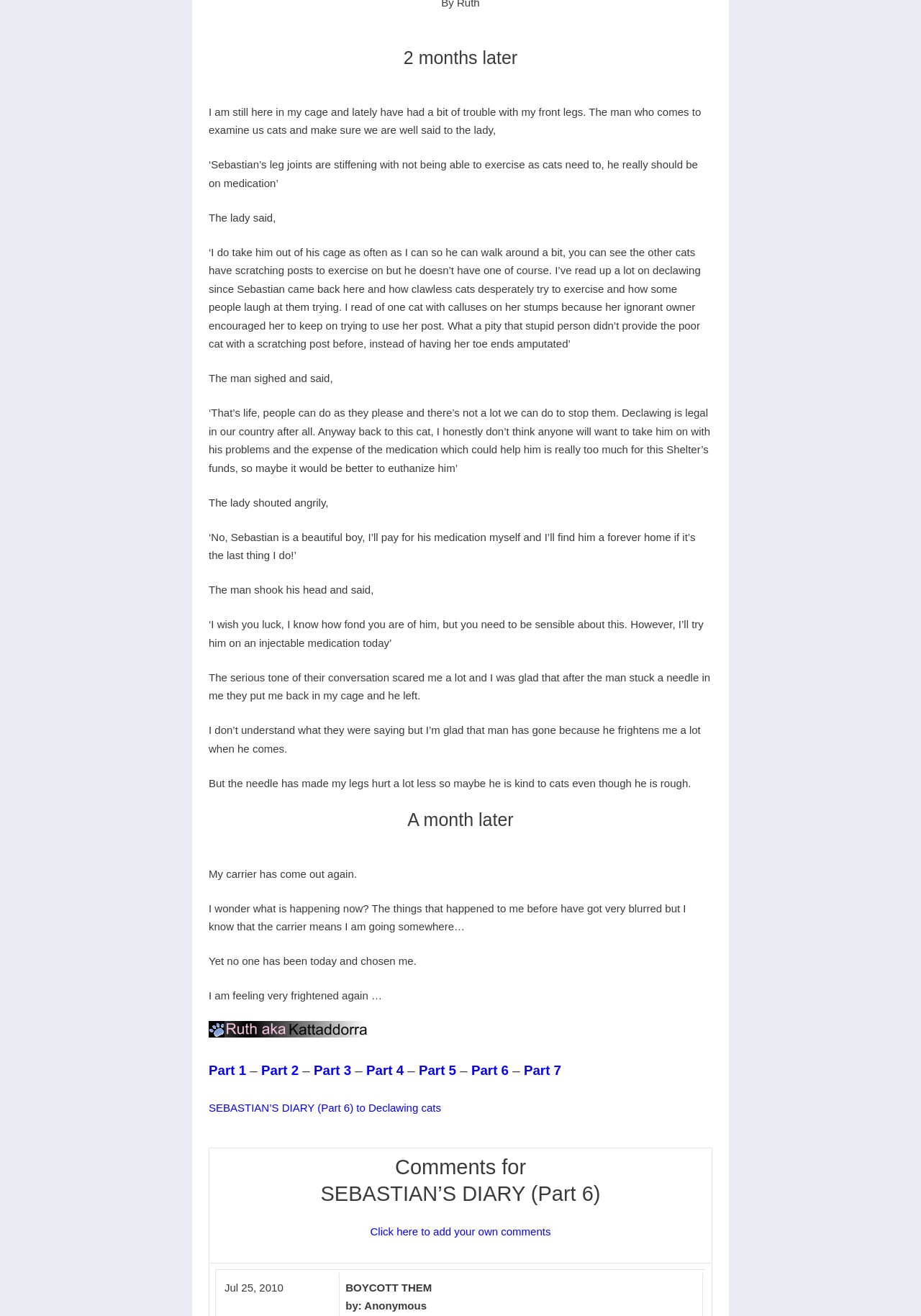Identify the bounding box coordinates for the element you need to click to achieve the following task: "Click on 'Part 2'". The coordinates must be four float values ranging from 0 to 1, formatted as [left, top, right, bottom].

[0.284, 0.808, 0.324, 0.819]